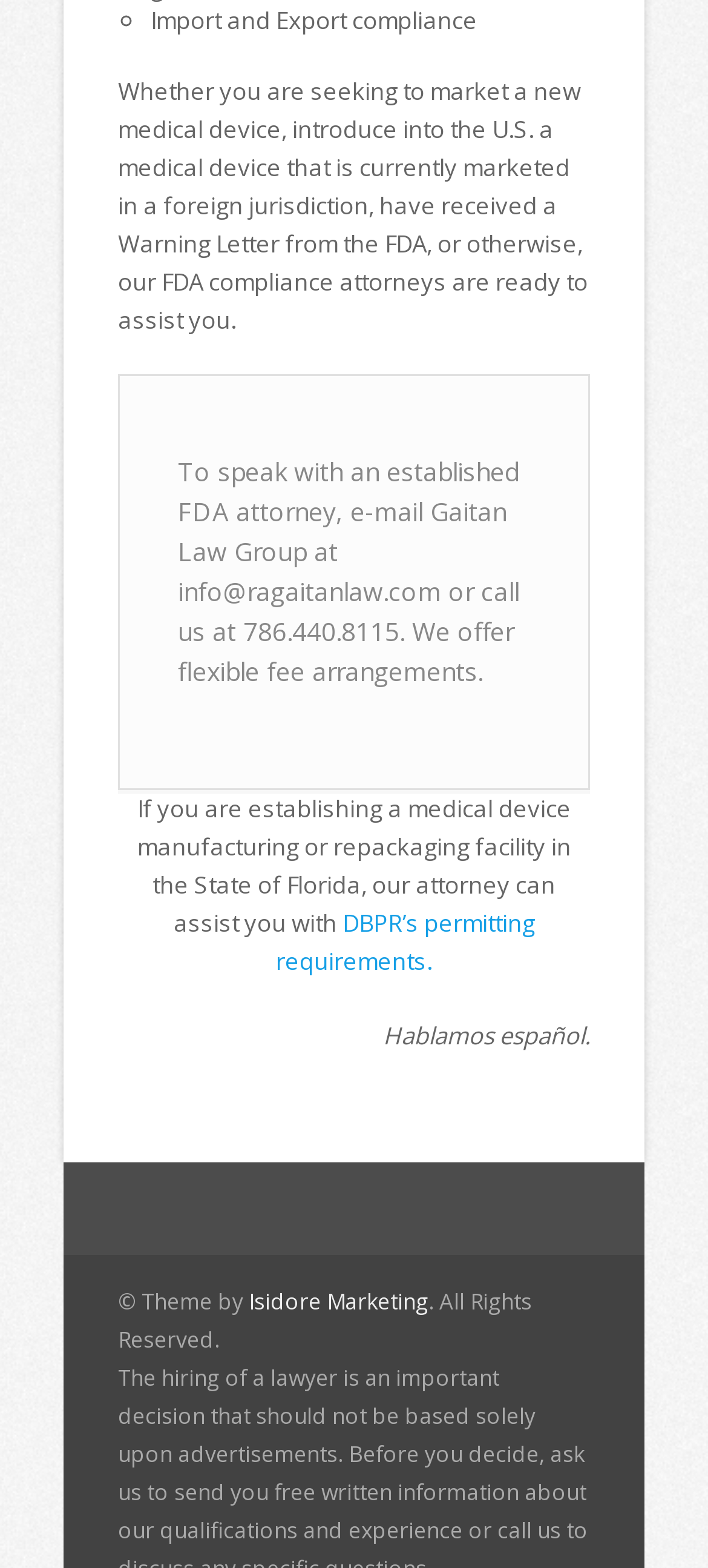What is the agency's permitting requirement mentioned on the webpage?
Please provide a comprehensive answer based on the details in the screenshot.

The agency's permitting requirement can be found in the middle section of the webpage, where it says 'If you are establishing a medical device manufacturing or repackaging facility in the State of Florida, our attorney can assist you with DBPR’s permitting requirements.'